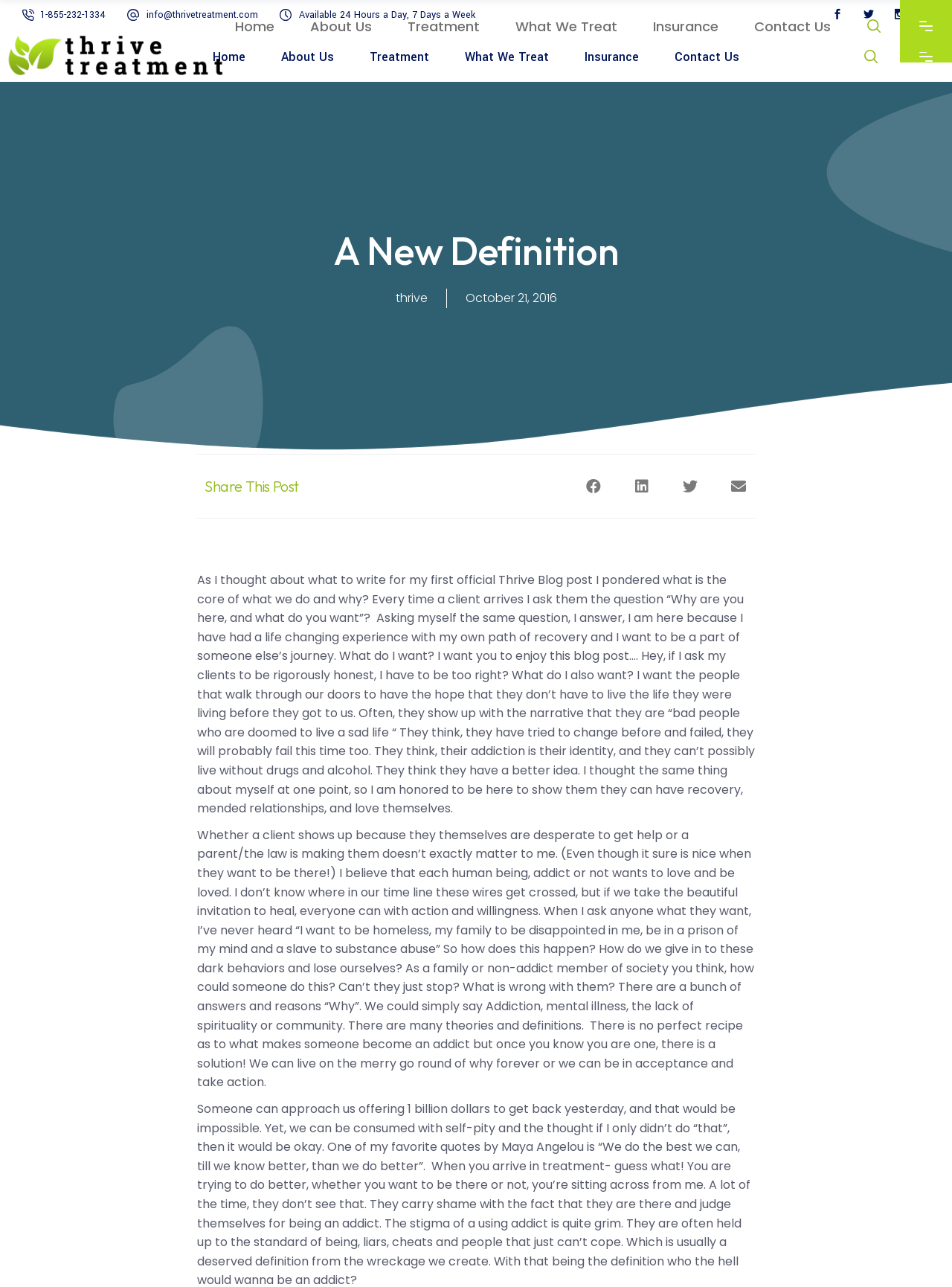Utilize the details in the image to thoroughly answer the following question: What is the topic of the blog post on this webpage?

I found the topic of the blog post by reading the text on the webpage, which discusses recovery, addiction, and personal experiences. The text mentions 'my own path of recovery' and 'addiction is their identity', indicating that the topic is related to recovery and addiction.